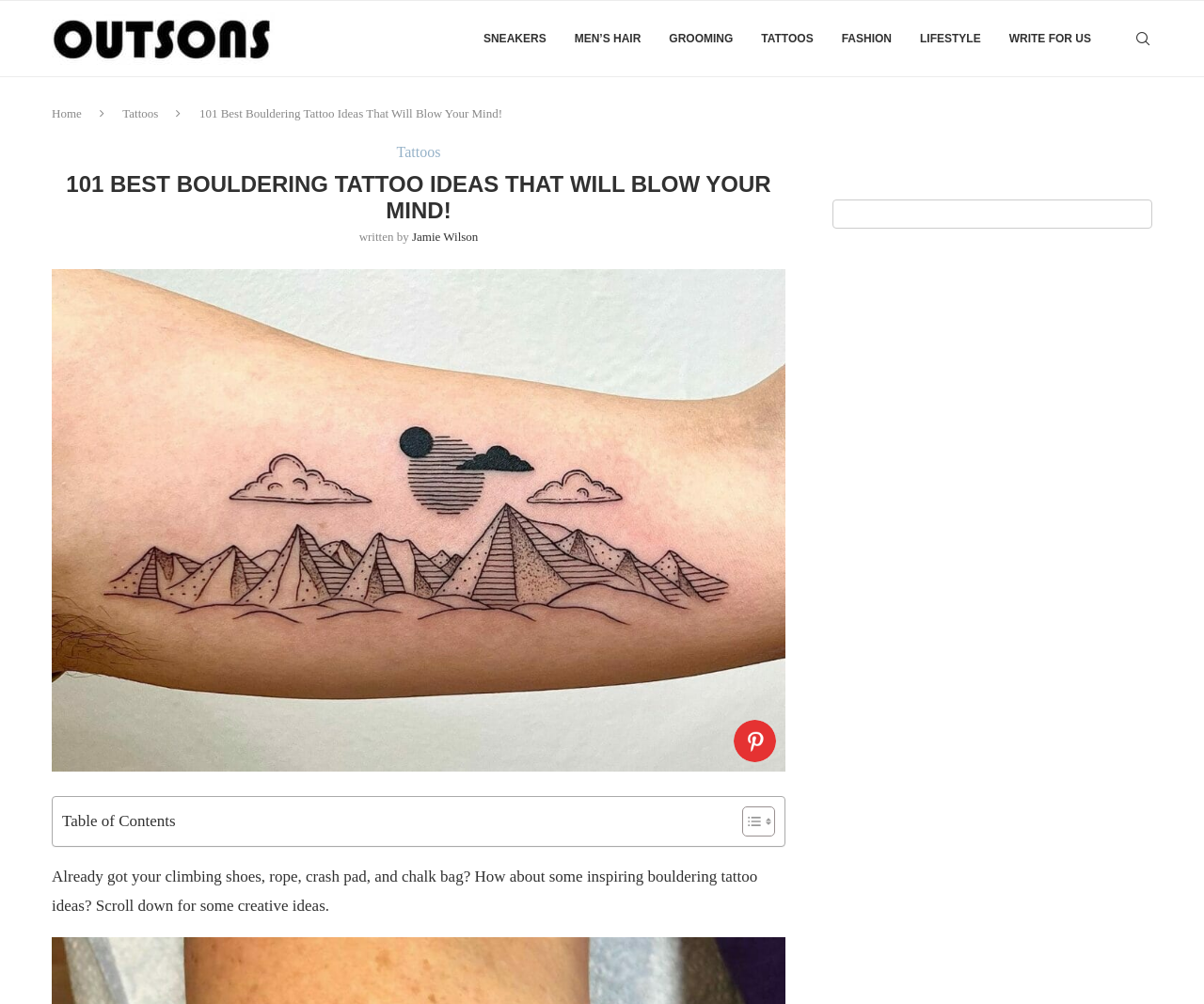Please mark the clickable region by giving the bounding box coordinates needed to complete this instruction: "Click on the 'Outsons' link".

[0.043, 0.001, 0.228, 0.076]